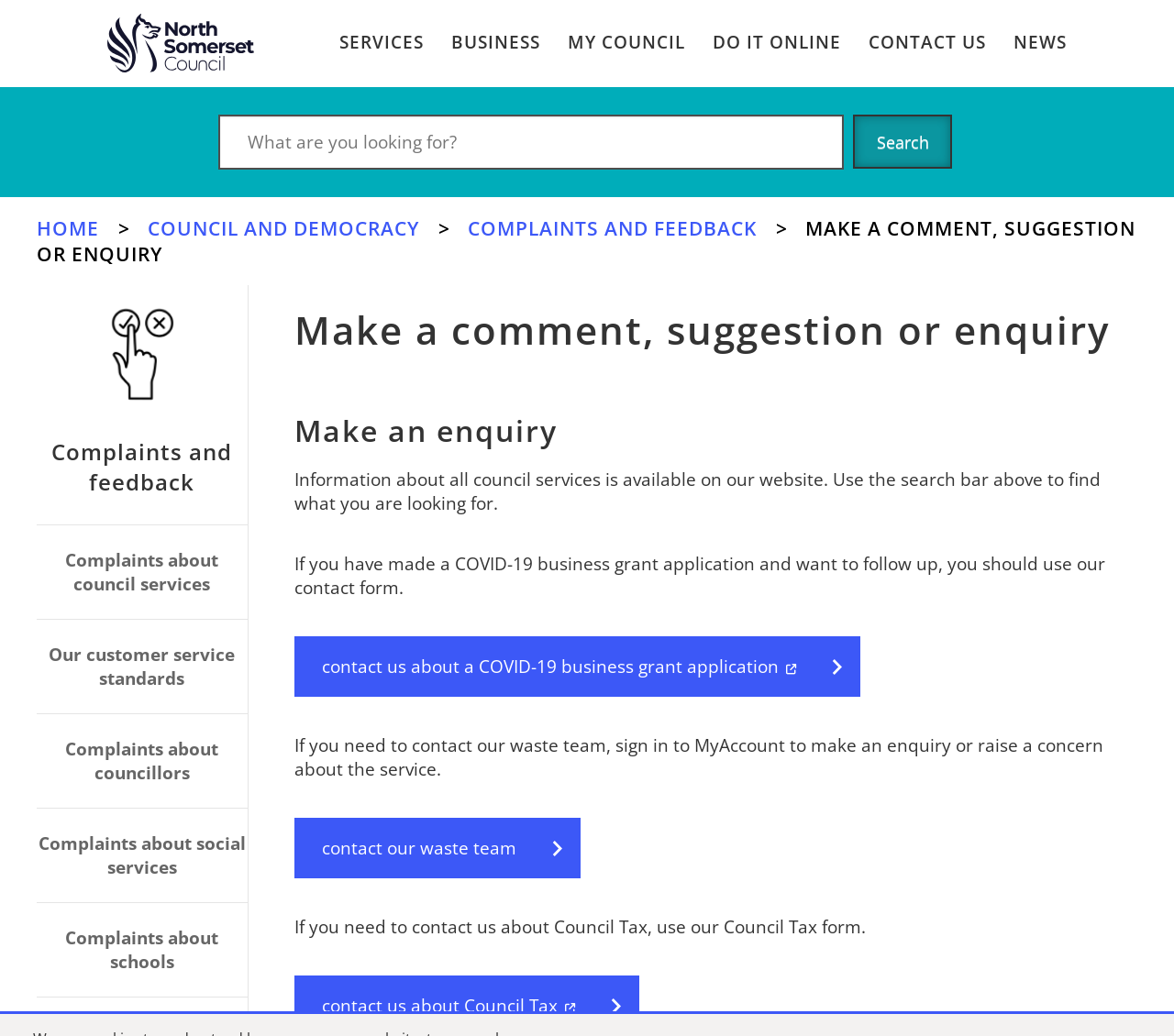Extract the main title from the webpage.

Make a comment, suggestion or enquiry